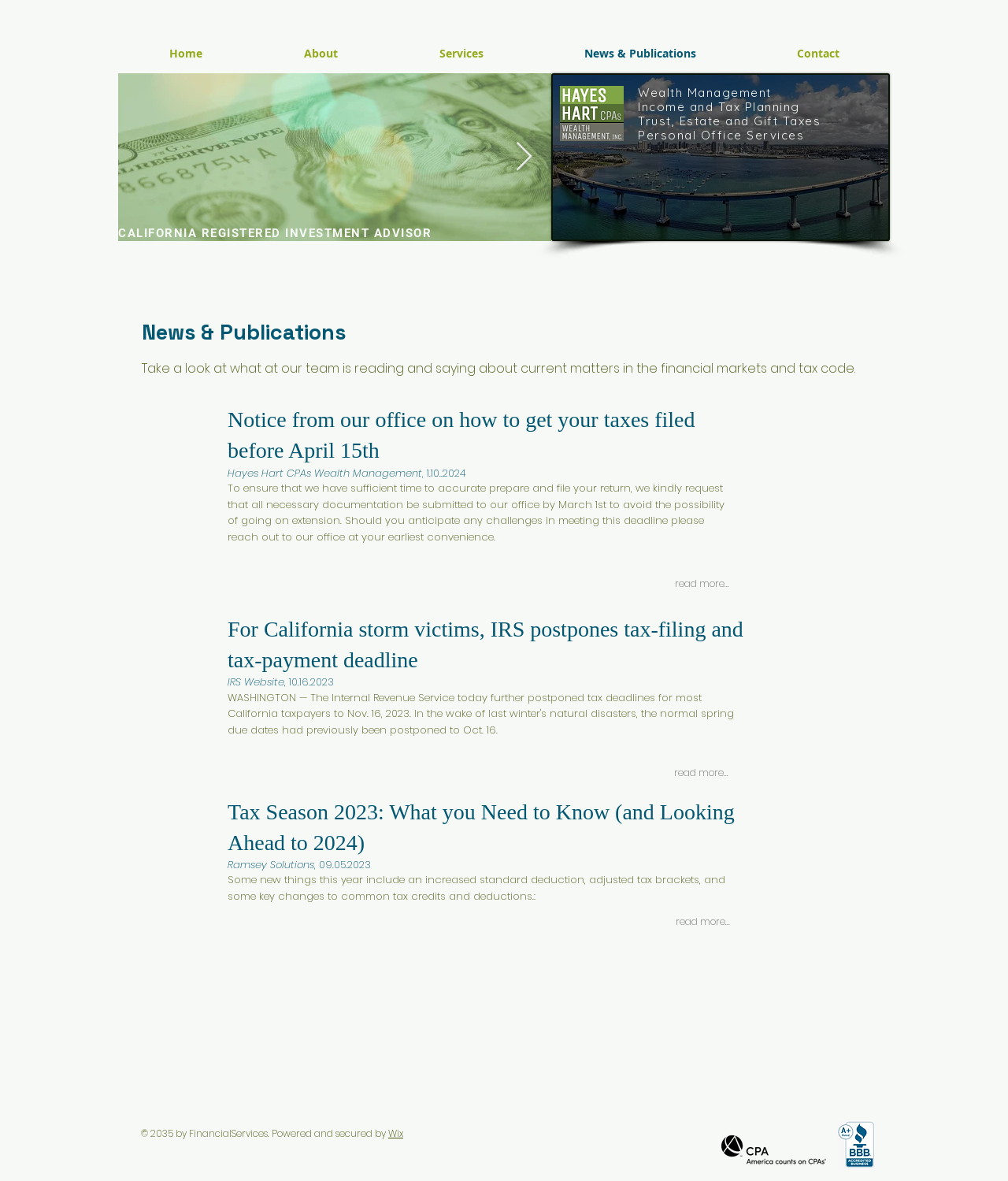Please answer the following query using a single word or phrase: 
What is the accreditation logo displayed at the bottom of the webpage?

Better Business Bureau